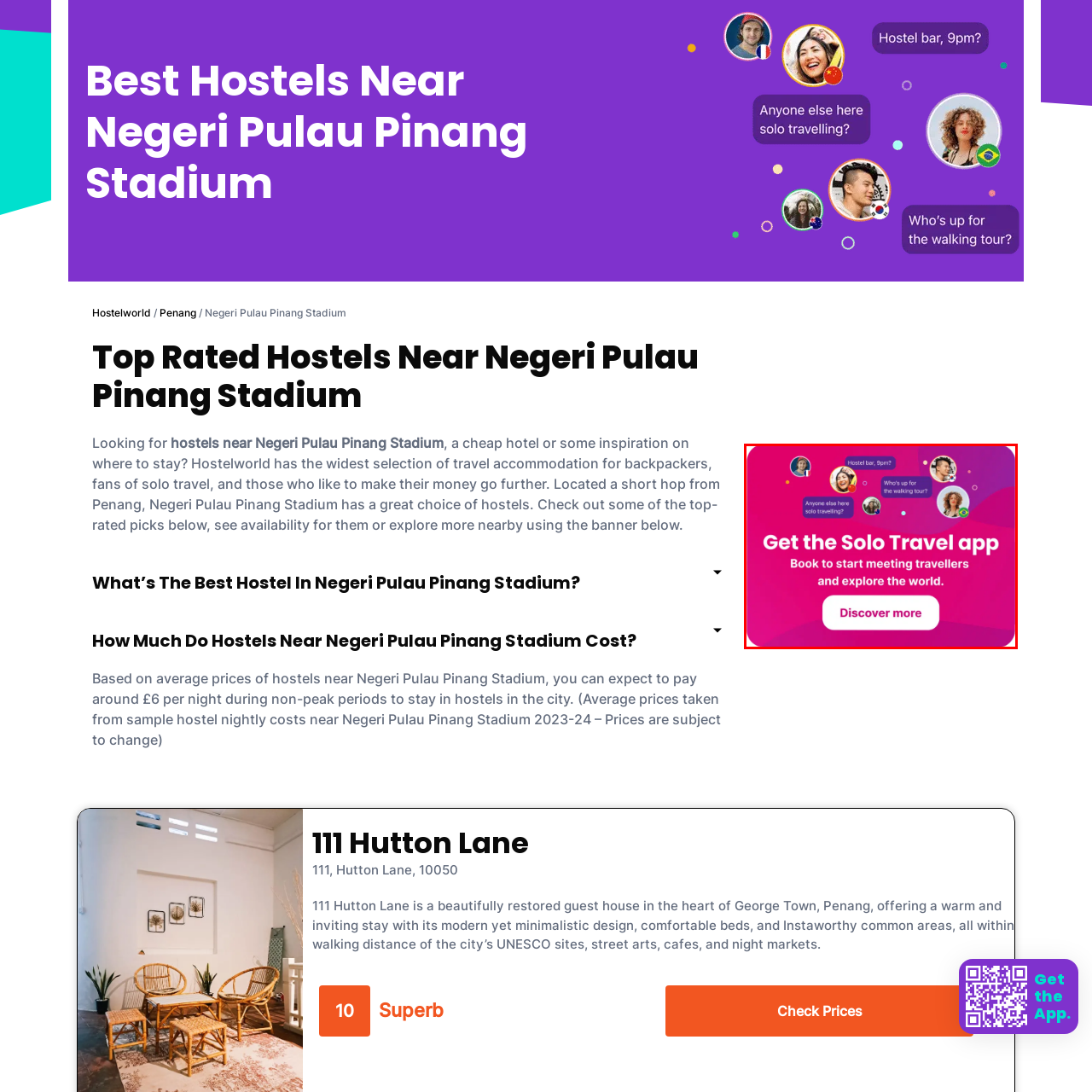Describe extensively the image content marked by the red bounding box.

The image promotes the "Solo Travel" app, featuring a vibrant pink background that invites potential users to engage with fellow travelers. Central to the design is the bold text urging viewers to "Get the Solo Travel app," emphasizing the benefits of booking through the app to meet other travelers and explore new destinations. Surrounding the main text are engaging chat bubbles displaying conversations typical among solo travelers, such as discussions about hostel bars and guided walking tours. At the bottom, a clear call to action encourages users to "Discover more," creating an approachable and exciting invitation to enhance their solo travel experience. This image effectively encapsulates the essence of community and adventure in solo travel.